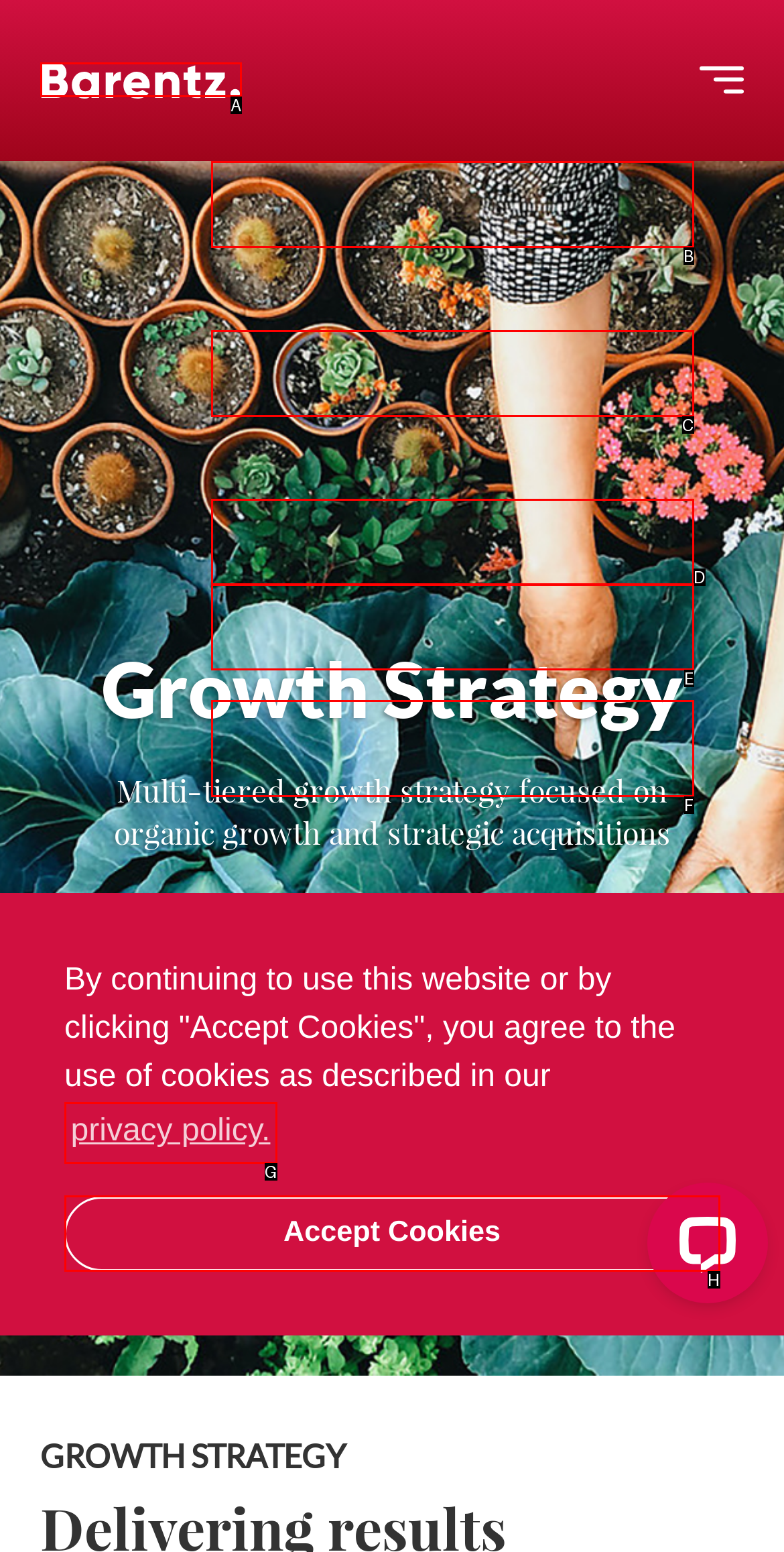Select the HTML element that corresponds to the description: Operating Divisions Operating Divisions. Answer with the letter of the matching option directly from the choices given.

C